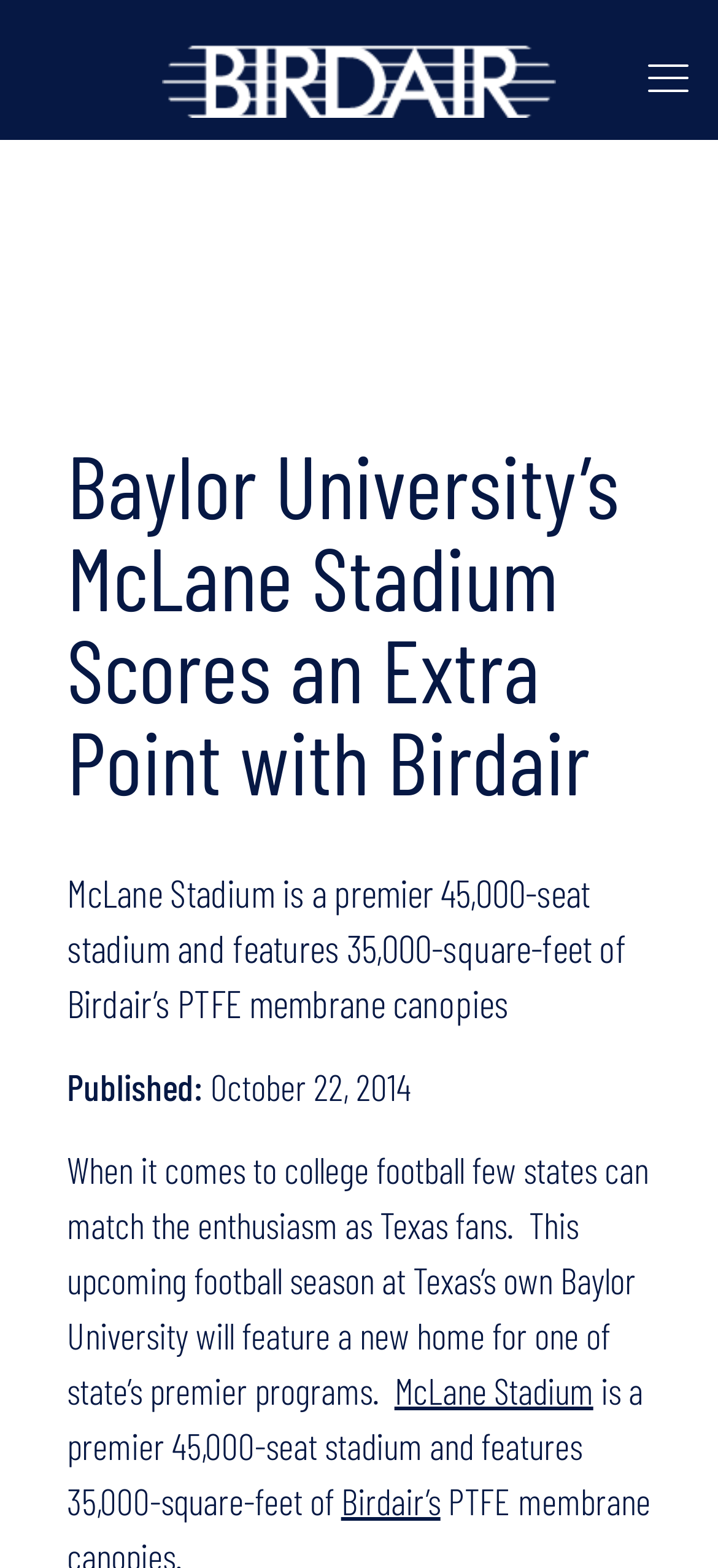Answer the following query with a single word or phrase:
What is the name of the university that owns McLane Stadium?

Baylor University